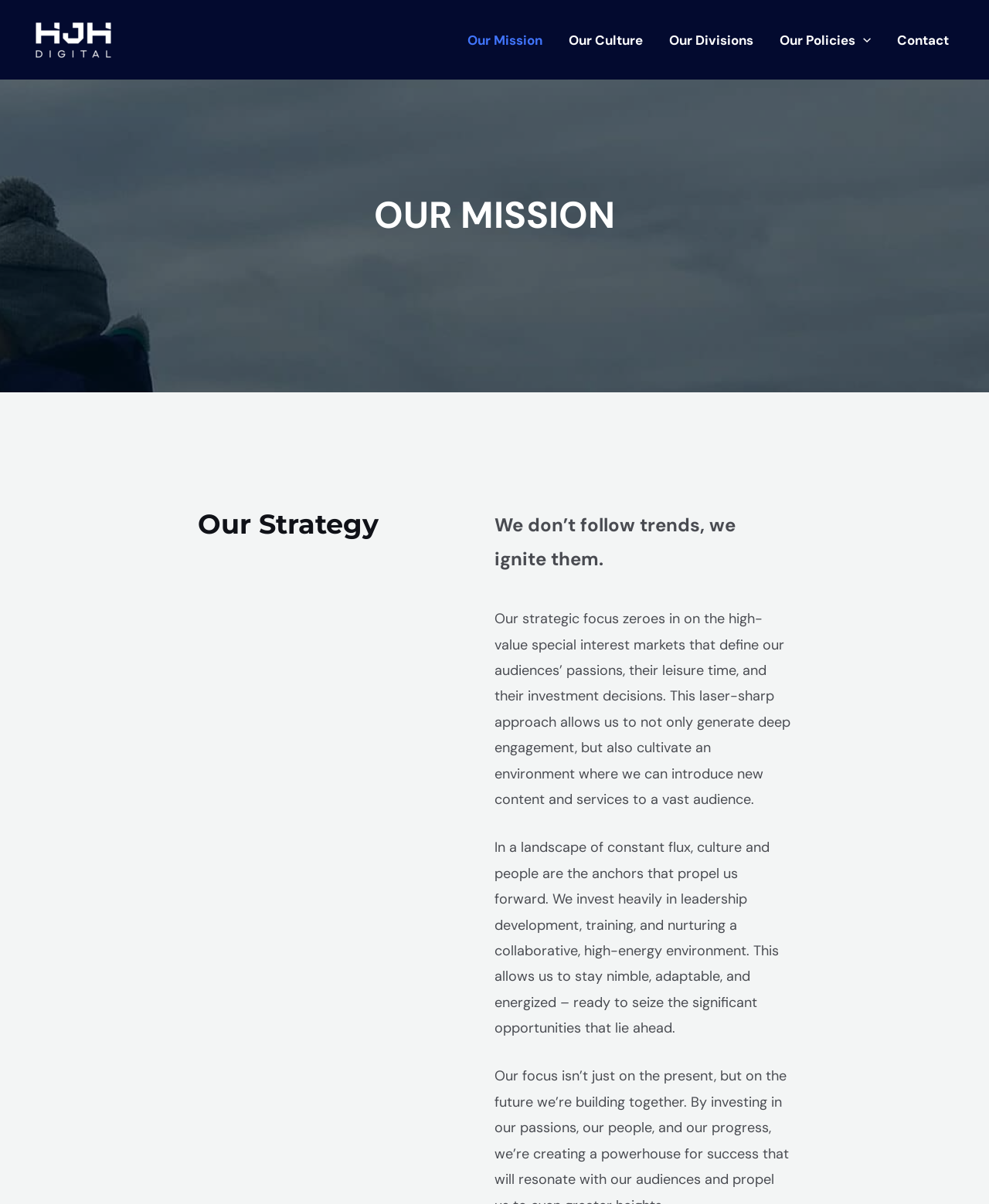What is the name of the music academy founded by the company?
Can you give a detailed and elaborate answer to the question?

The name of the music academy is obtained from the StaticText element 'l'Académie des musiques intemporelles qui permet aux élèves d'apprendre à composer leur propre musique qui a créé leur propre chanson'.